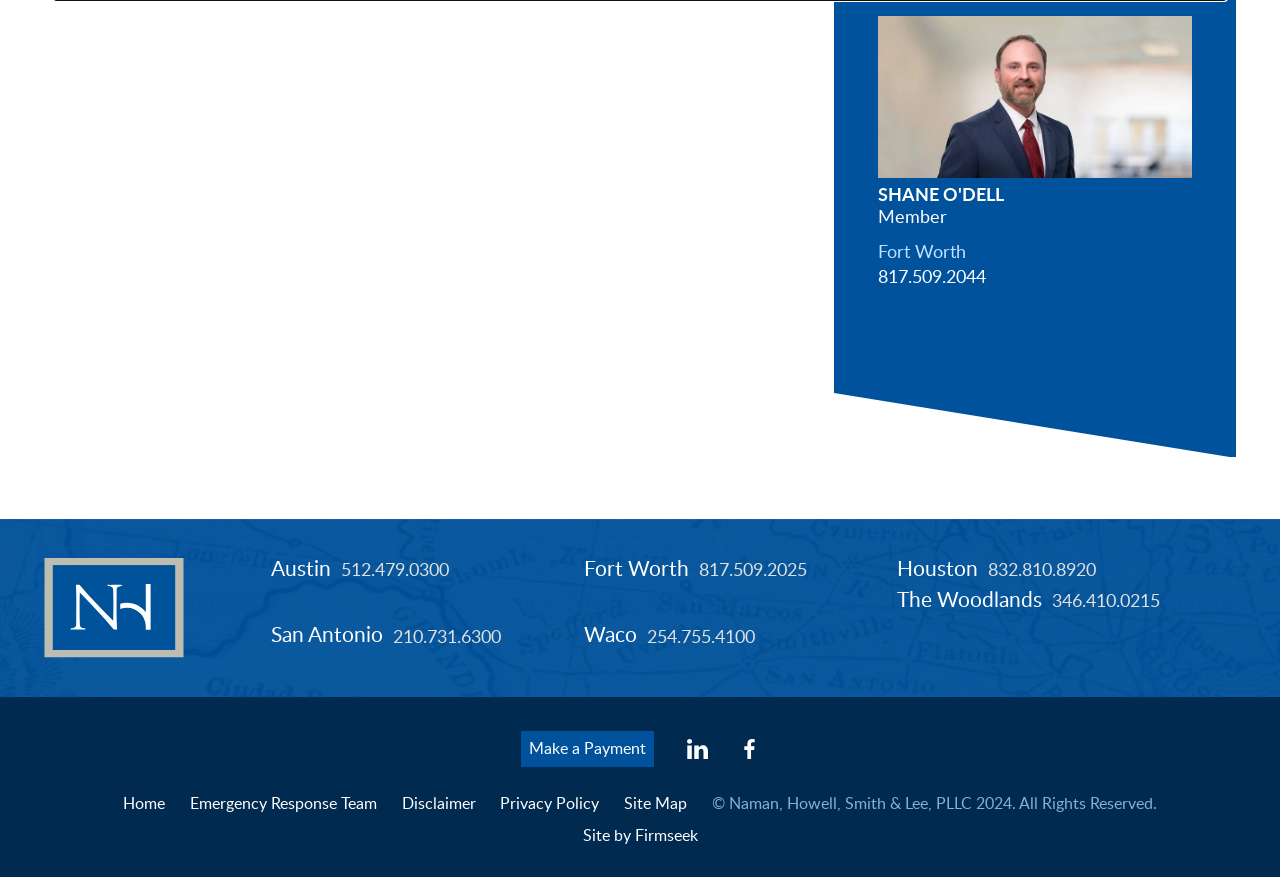What is the copyright year of the website? Observe the screenshot and provide a one-word or short phrase answer.

2024